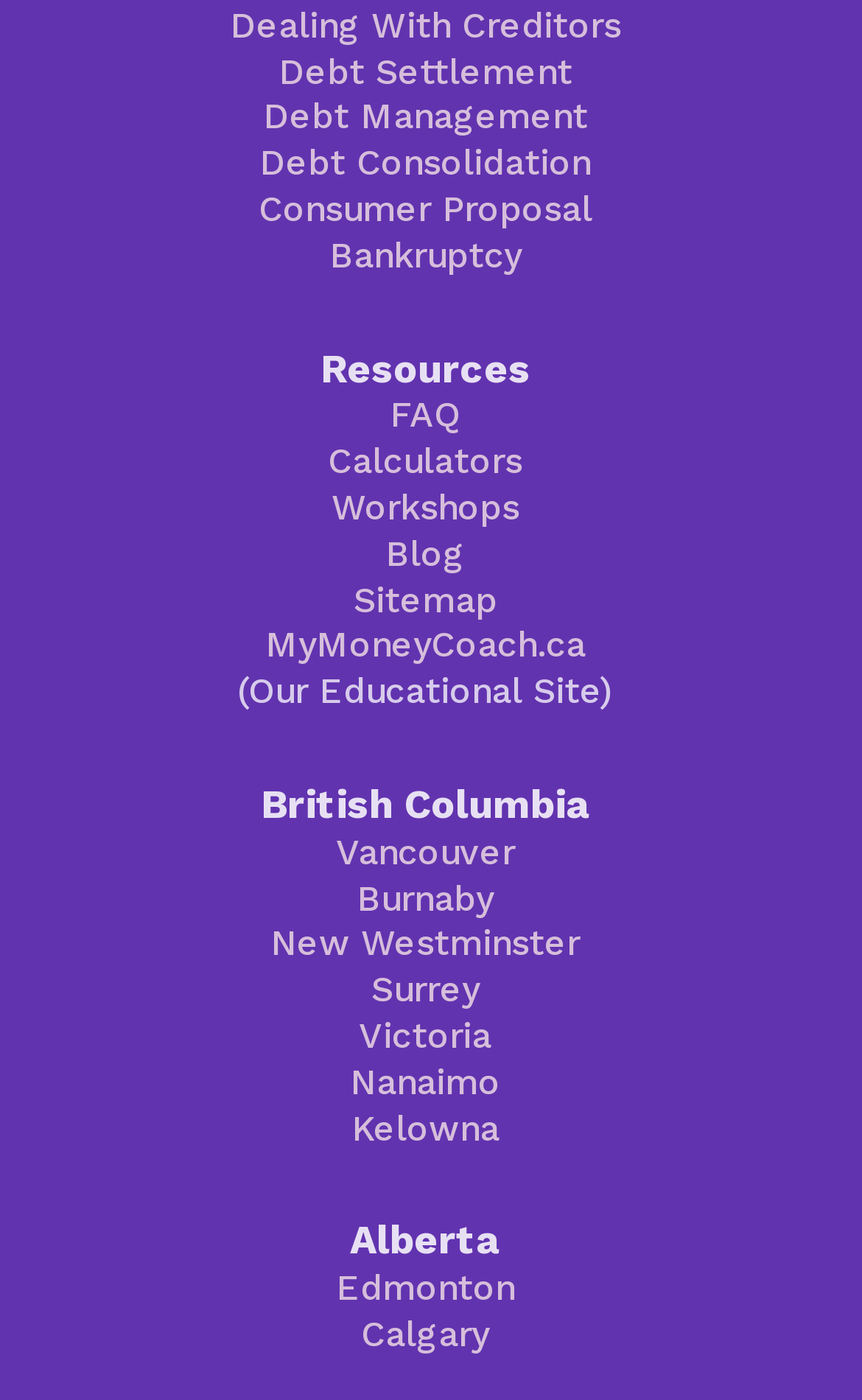Determine the bounding box coordinates of the region to click in order to accomplish the following instruction: "Read about resources". Provide the coordinates as four float numbers between 0 and 1, specifically [left, top, right, bottom].

[0.372, 0.246, 0.615, 0.279]